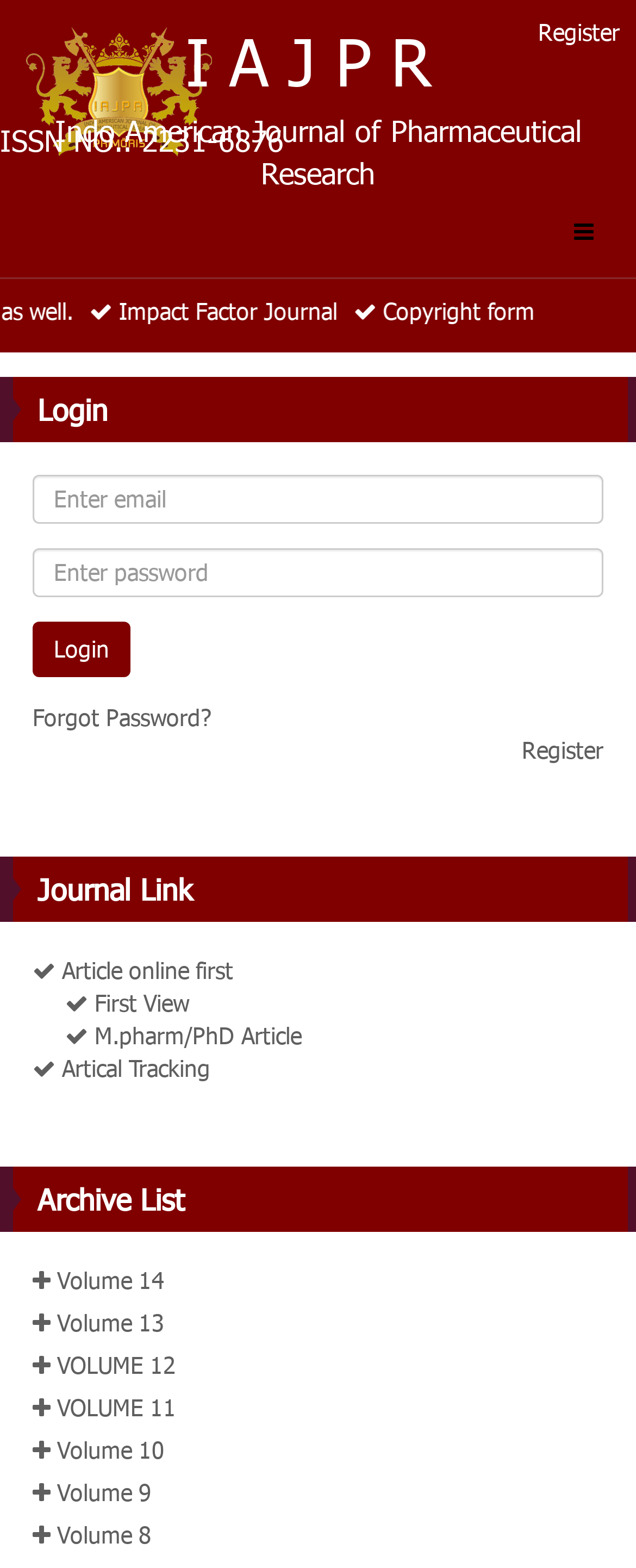Determine the bounding box coordinates for the area that should be clicked to carry out the following instruction: "Forgot password".

[0.051, 0.447, 0.333, 0.467]